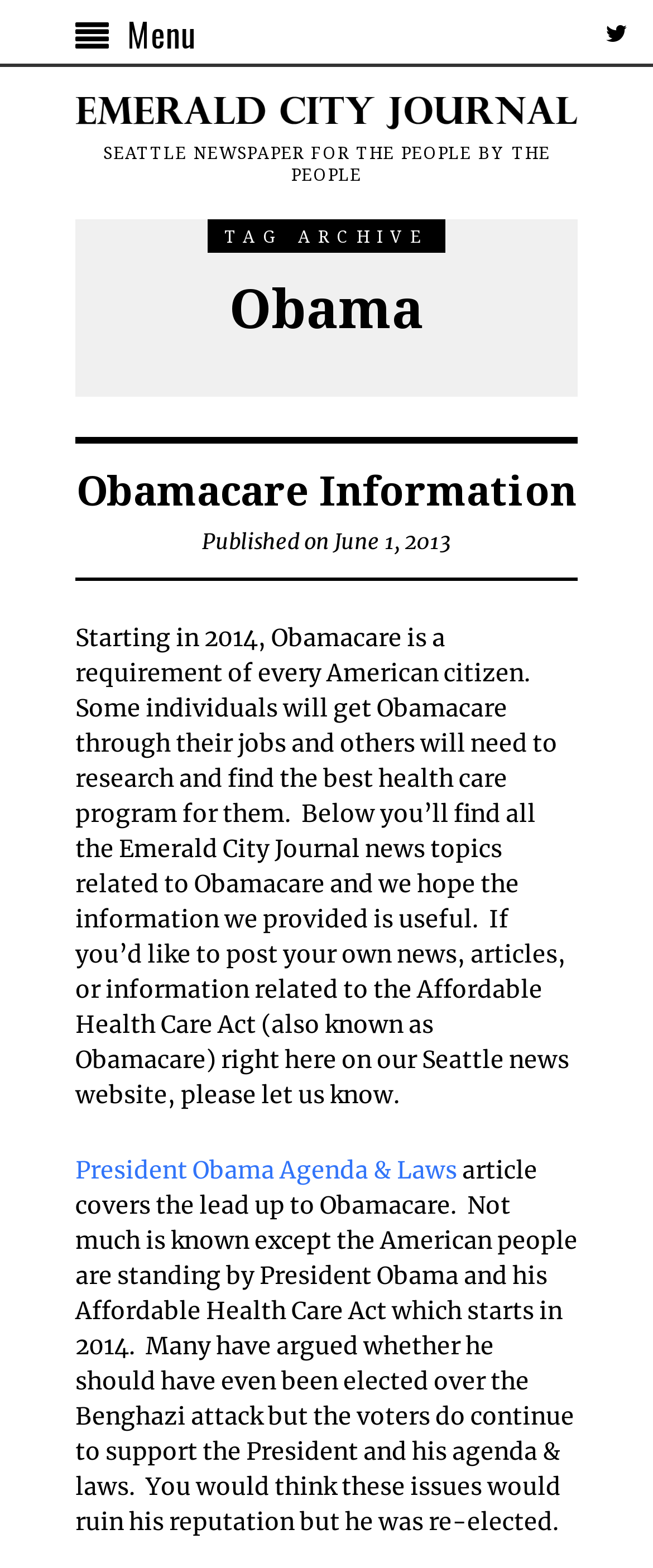Bounding box coordinates should be in the format (top-left x, top-left y, bottom-right x, bottom-right y) and all values should be floating point numbers between 0 and 1. Determine the bounding box coordinate for the UI element described as: President Obama Agenda & Laws

[0.115, 0.737, 0.7, 0.756]